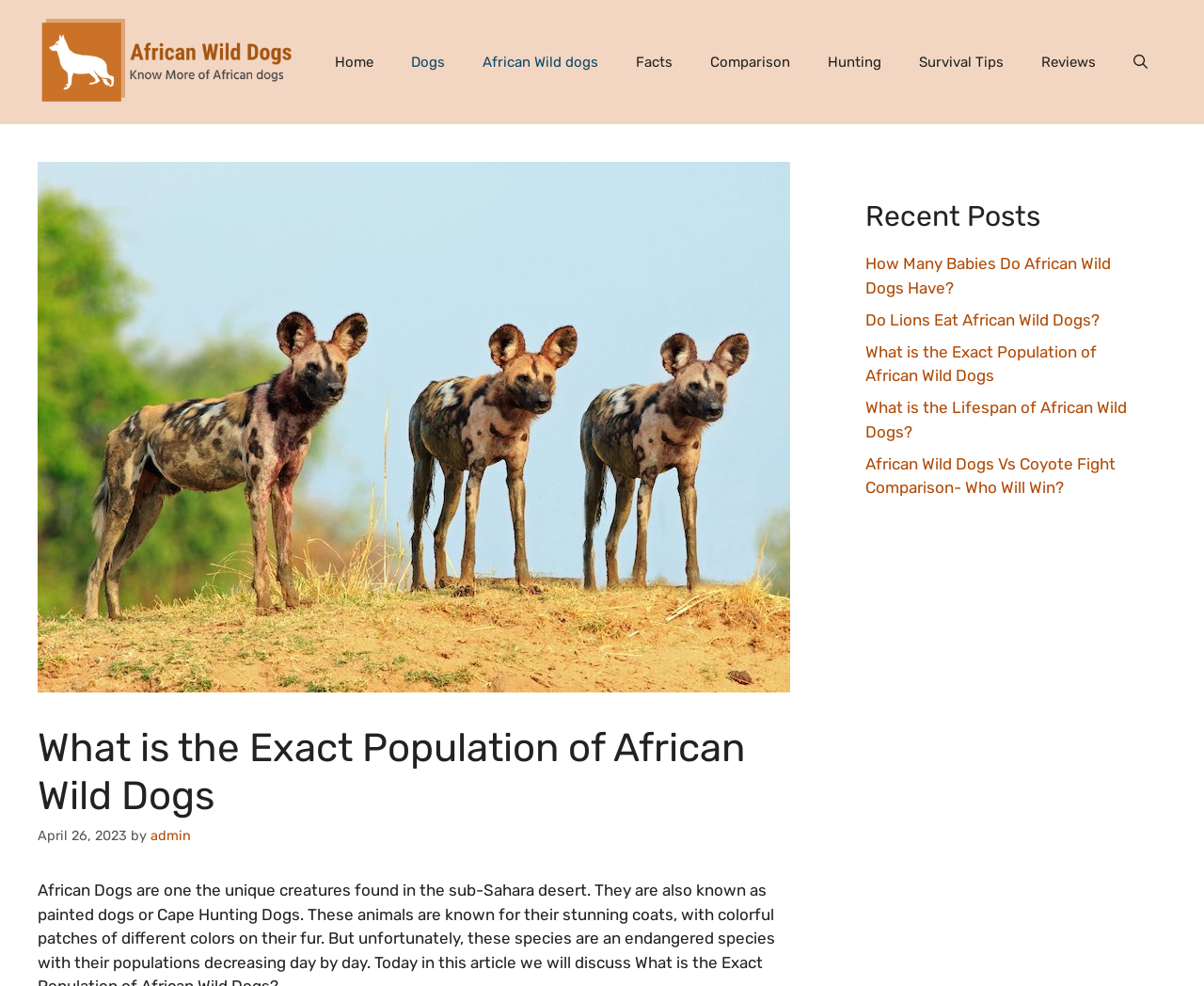Analyze the image and deliver a detailed answer to the question: How many links are there in the navigation menu?

The navigation menu is located at the top of the webpage and contains links to different sections of the website. By counting the links, we can see that there are 8 links in total, including 'Home', 'Dogs', 'African Wild dogs', 'Facts', 'Comparison', 'Hunting', 'Survival Tips', and 'Reviews'.